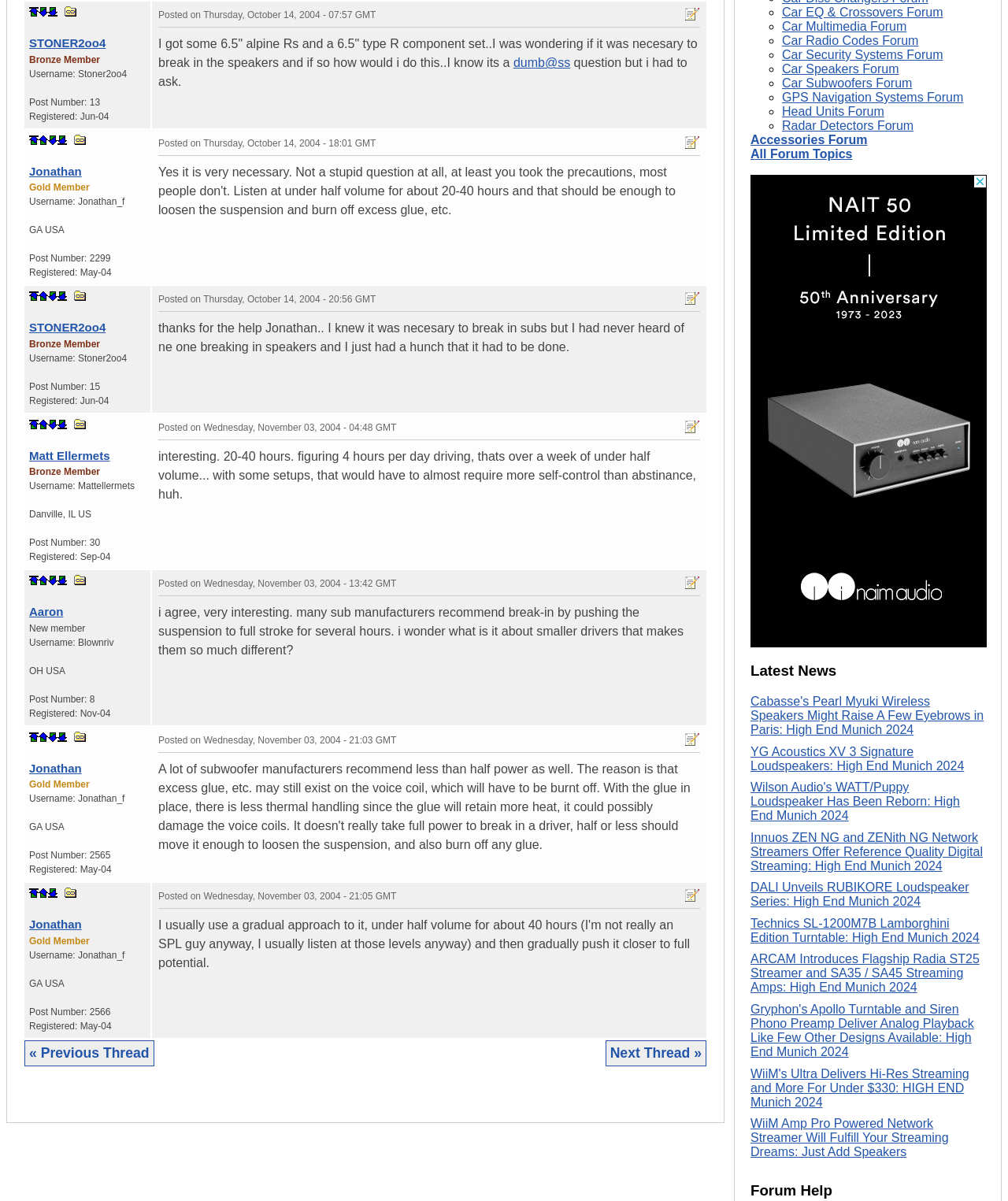Based on the provided description, "Car Security Systems Forum", find the bounding box of the corresponding UI element in the screenshot.

[0.776, 0.04, 0.936, 0.051]